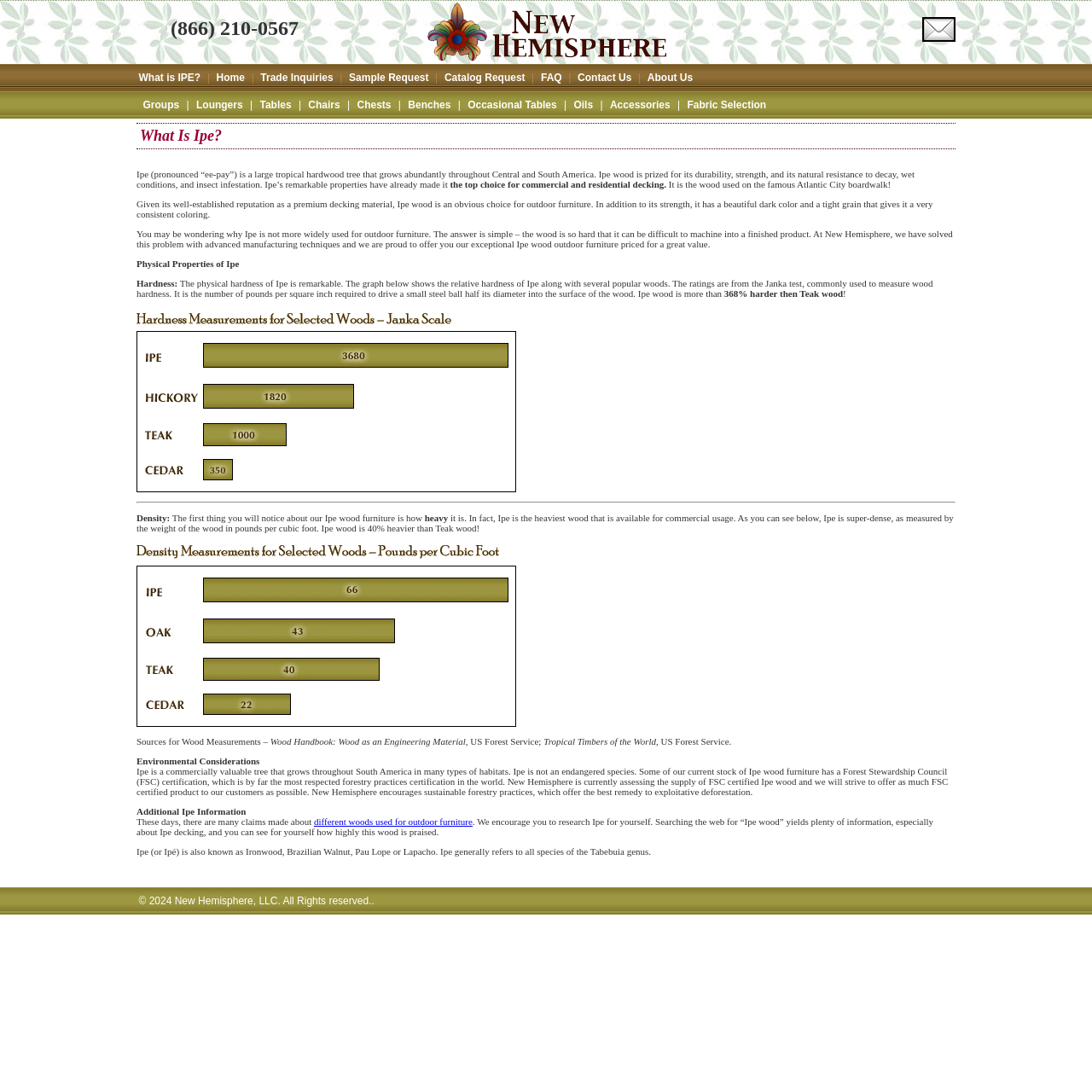Is Ipe wood an endangered species?
Utilize the image to construct a detailed and well-explained answer.

I found the answer by reading the static text element with the content 'Ipe is not an endangered species' located in the section describing environmental considerations of Ipe wood.